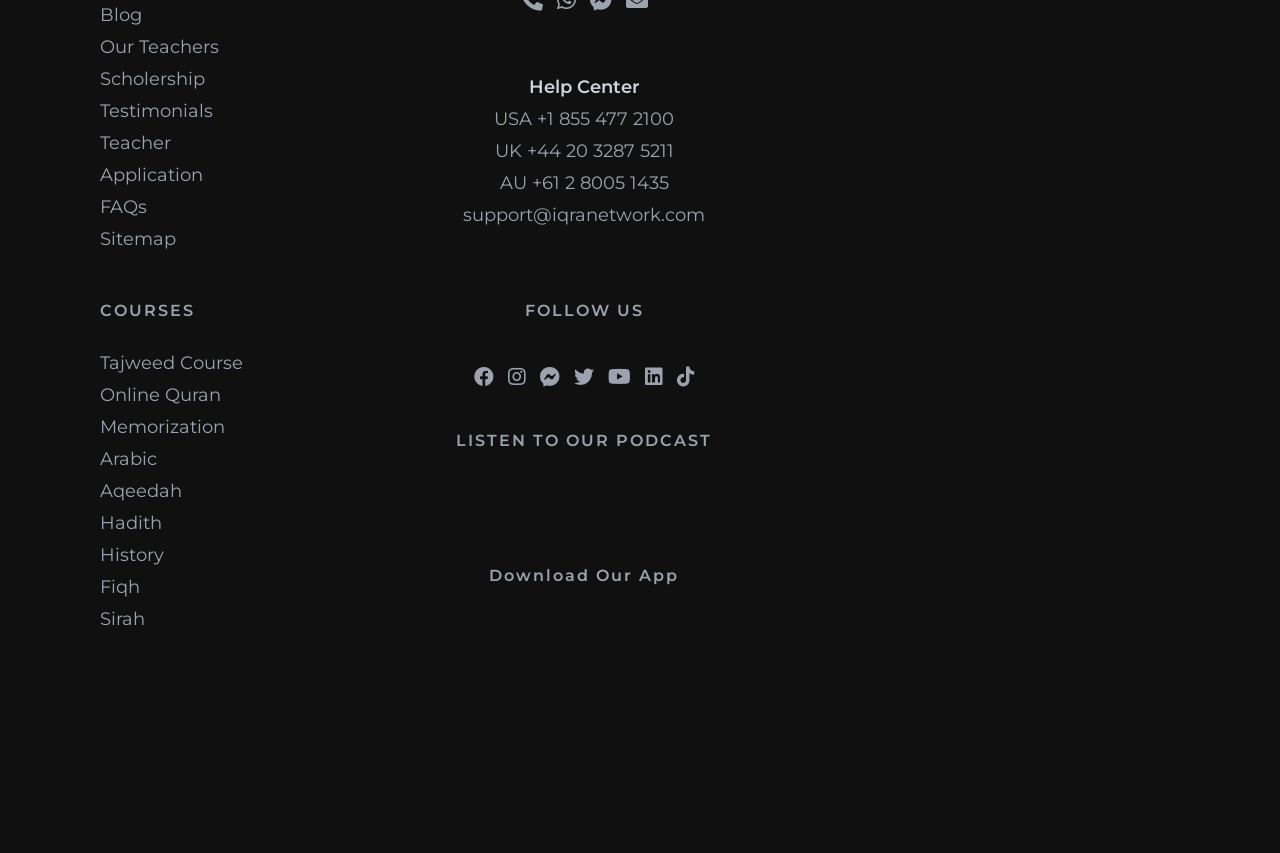Determine the coordinates of the bounding box that should be clicked to complete the instruction: "Click on the 'Our Teachers' link". The coordinates should be represented by four float numbers between 0 and 1: [left, top, right, bottom].

[0.078, 0.036, 0.195, 0.073]